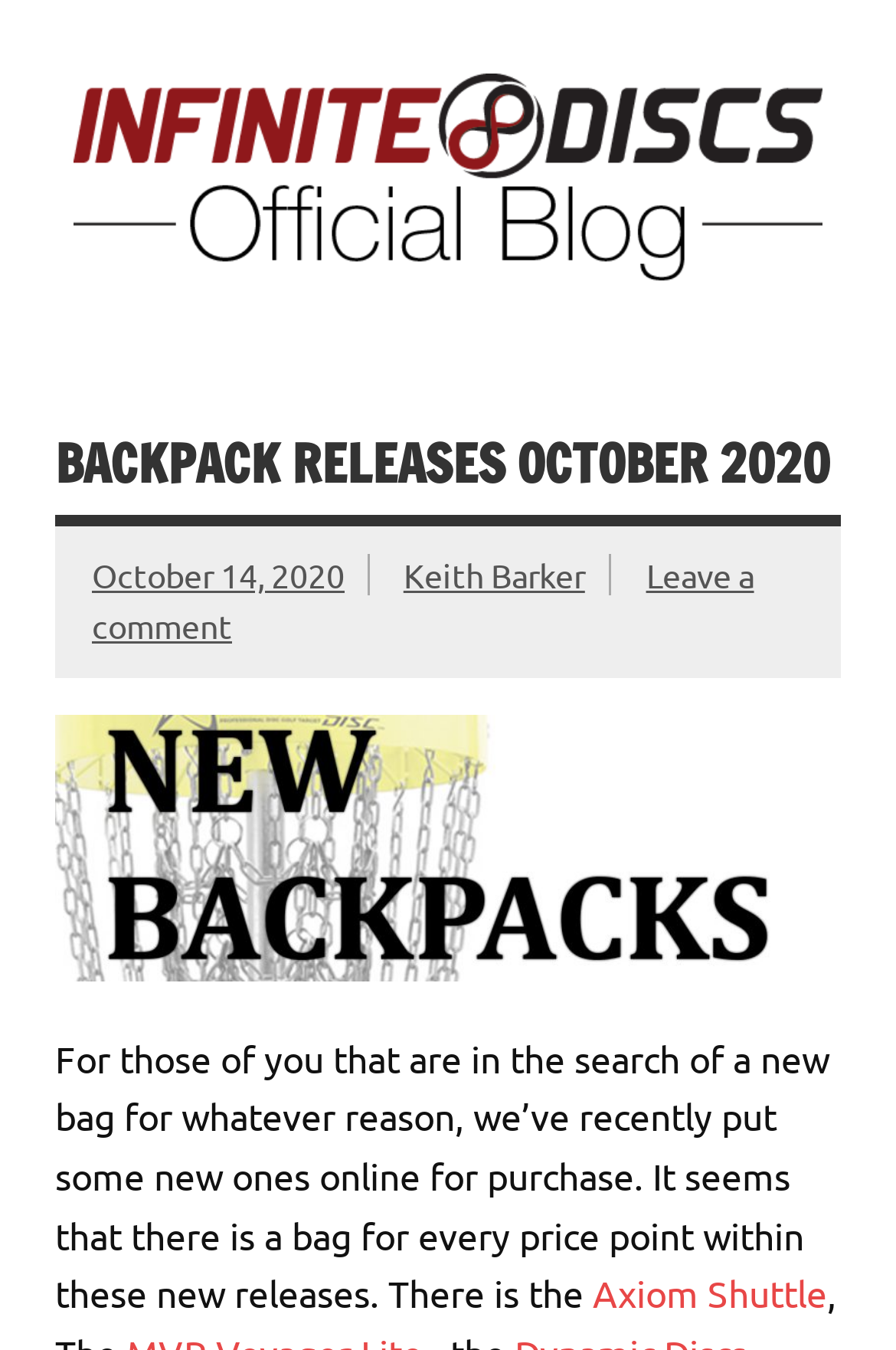How many new backpacks are mentioned in the article?
Analyze the image and provide a thorough answer to the question.

The article mentions a new backpack called 'Axiom Shuttle'. Although it doesn't explicitly state the number of new backpacks, it implies that there are multiple new backpacks available.